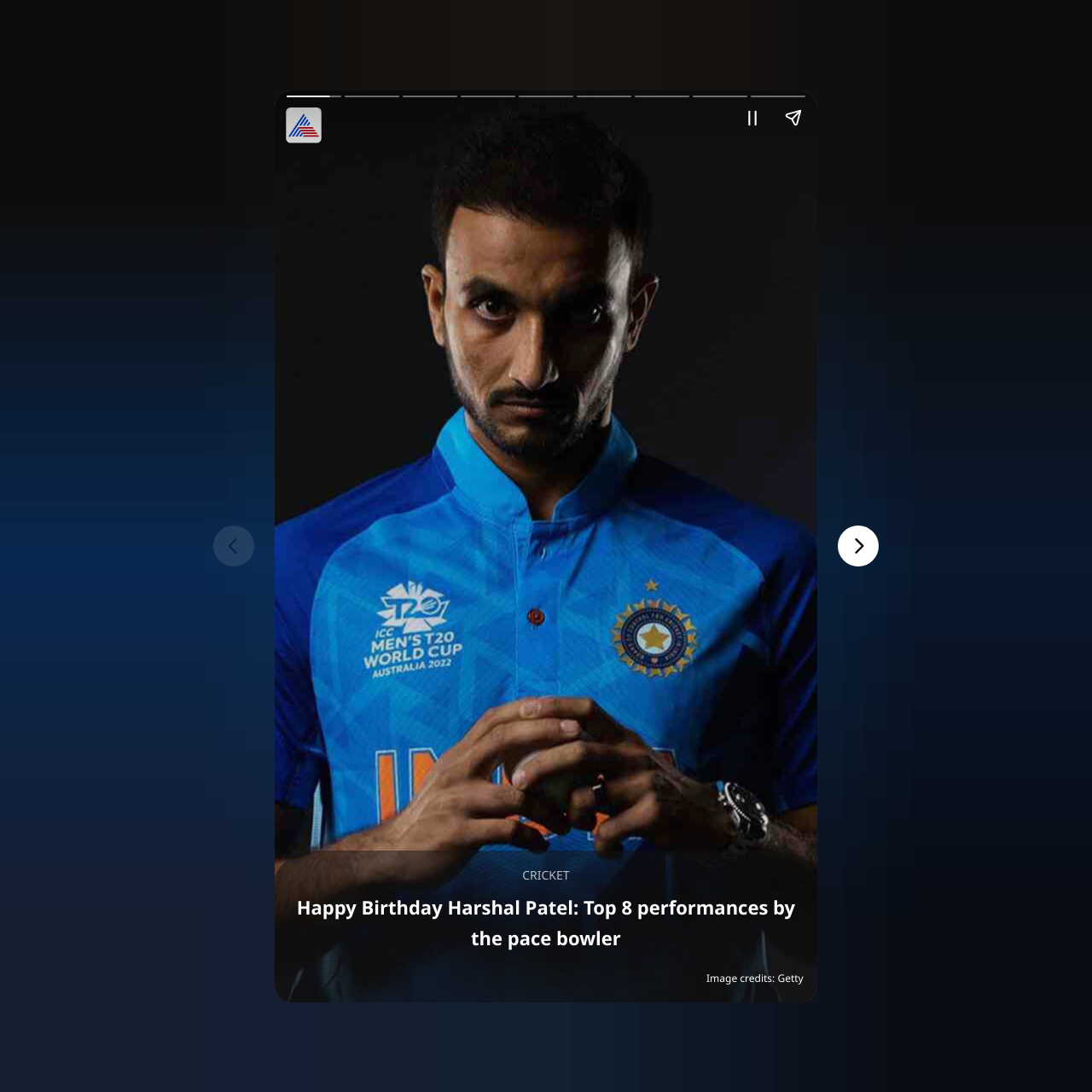What is the source of the image credits?
Look at the image and respond with a one-word or short-phrase answer.

Getty